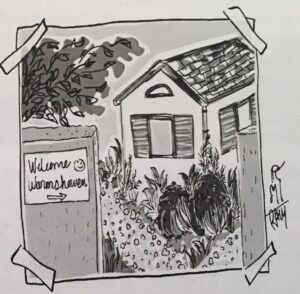Use one word or a short phrase to answer the question provided: 
What type of roof does the house have?

Sloping roof